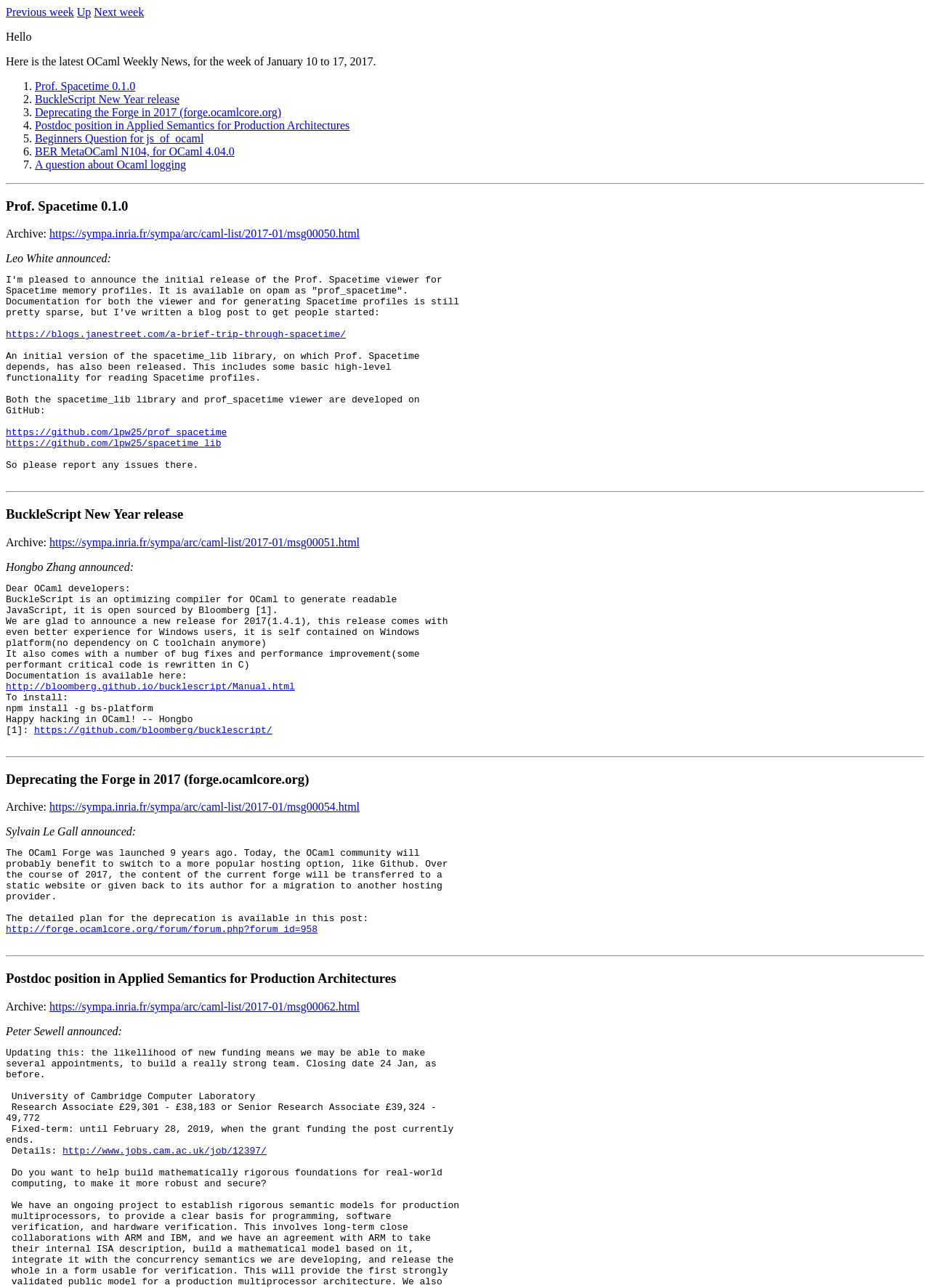Locate the bounding box coordinates of the region to be clicked to comply with the following instruction: "Check Deprecating the Forge in 2017". The coordinates must be four float numbers between 0 and 1, in the form [left, top, right, bottom].

[0.006, 0.587, 0.994, 0.611]